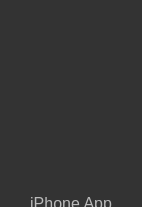Explain what is happening in the image with as much detail as possible.

The image prominently features the label "iPhone App" against a dark background, indicating its association with a mobile application designed specifically for iPhone users. This image serves as part of a promotional section on a website related to gaming and mobile applications. It highlights the availability and importance of the iPhone app within the broader context of gaming platforms and services, suggesting that users can access enhanced gaming experiences on their mobile devices. The design emphasizes a modern aesthetic, appealing to tech-savvy audiences interested in gaming through mobile applications.